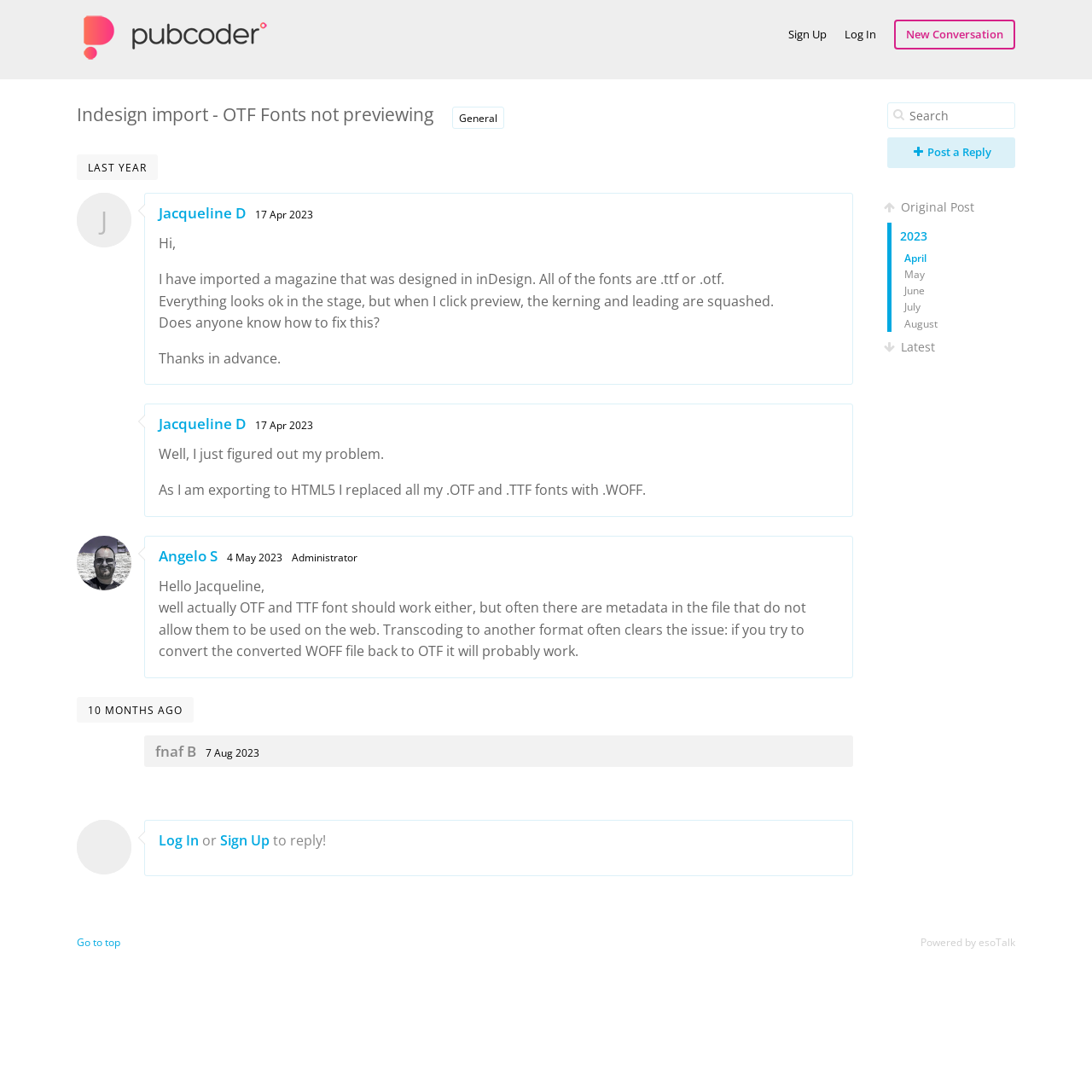Summarize the webpage with intricate details.

This webpage appears to be a forum discussion thread on the PubCoder Forum, specifically focused on the topic "Indesign import - OTF Fonts not previewing". 

At the top of the page, there is a heading with the title of the discussion thread, followed by a link to "Sign Up" and "Log In" on the top right corner. Below that, there is a search bar with a placeholder text "Search". 

The main content of the page is divided into several sections, each representing a post or comment from a user. The first post is from "Jacqueline D" and contains a brief description of the issue they are facing with importing a magazine designed in InDesign, where the fonts are not previewing correctly. 

Below this post, there are several replies from other users, including "Jacqueline D" again, "Angelo S", and "fnaf B". Each reply is marked with the username and date of the post. The replies contain suggestions and solutions to the original problem, including converting fonts to WOFF format and transcoding to clear metadata issues. 

Throughout the page, there are also links to navigate to other parts of the forum, such as "New Conversation", "Post a Reply", and "Go to top". At the bottom of the page, there is a link to "Powered by esoTalk", indicating the platform used to power the forum.